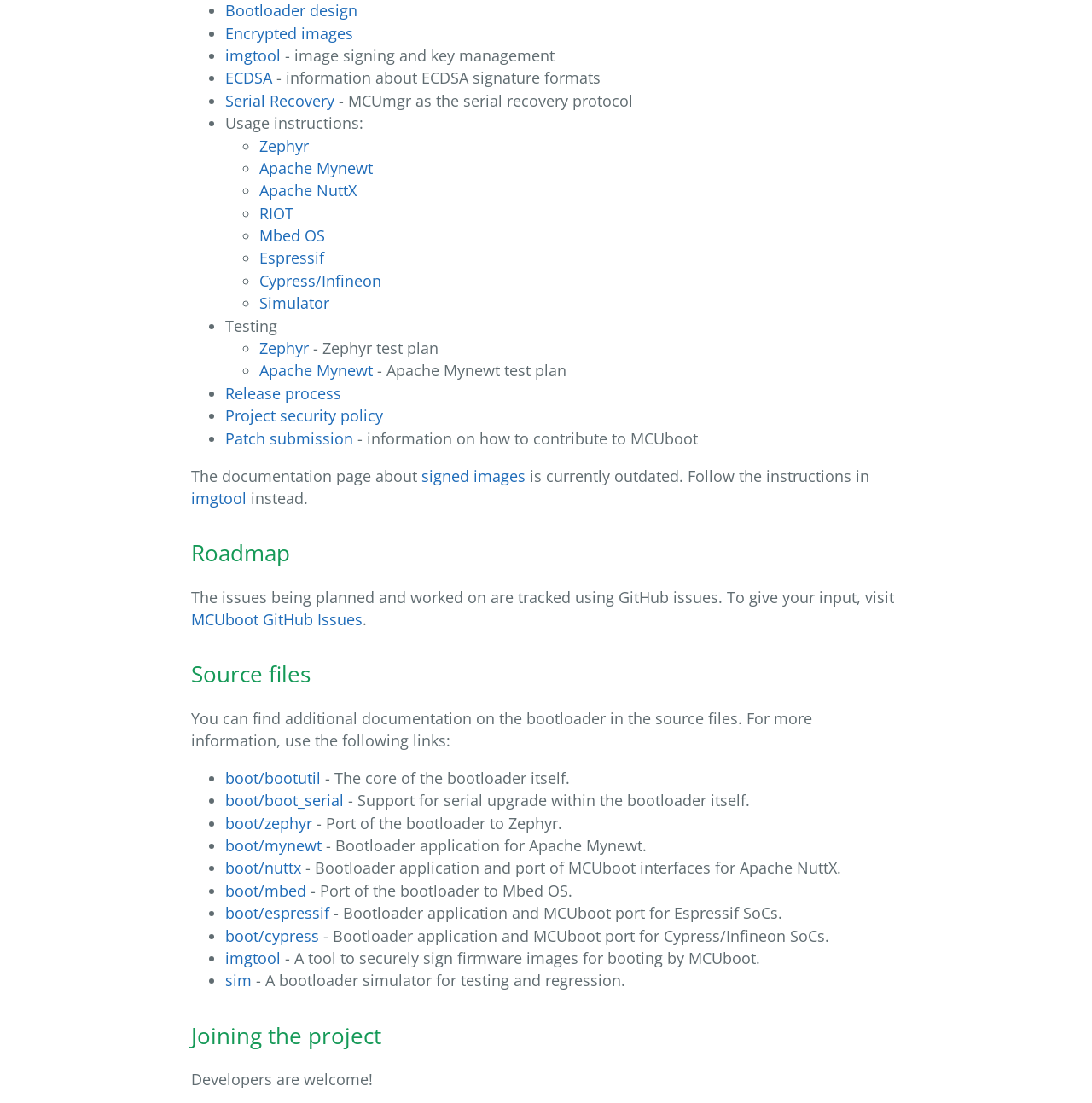What is the topic of the webpage?
Refer to the image and offer an in-depth and detailed answer to the question.

The topic of the webpage is MCUboot, which is a bootloader for microcontrollers. The webpage provides information about MCUboot, its features, and its usage.